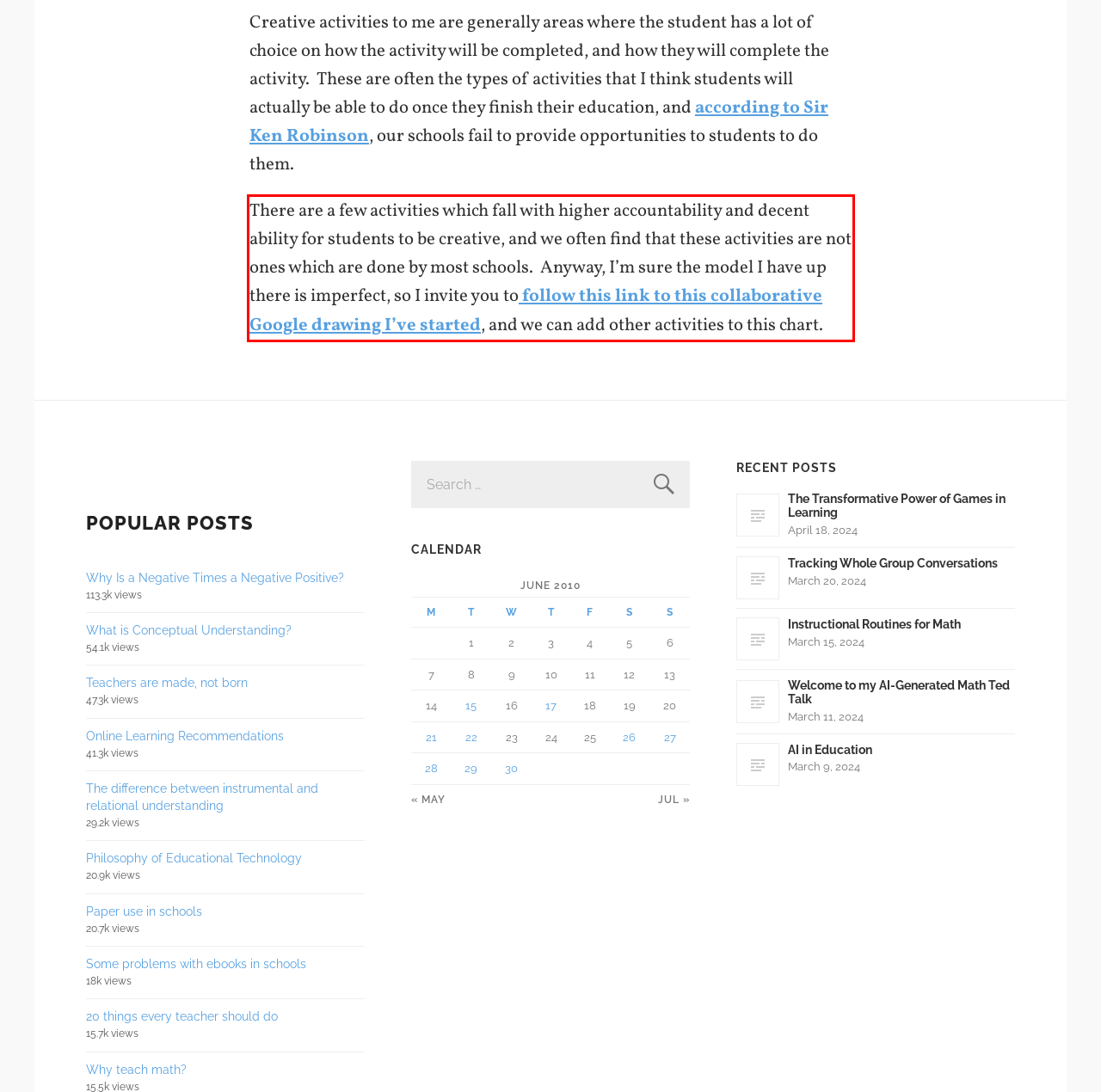Given a screenshot of a webpage containing a red rectangle bounding box, extract and provide the text content found within the red bounding box.

There are a few activities which fall with higher accountability and decent ability for students to be creative, and we often find that these activities are not ones which are done by most schools. Anyway, I’m sure the model I have up there is imperfect, so I invite you to follow this link to this collaborative Google drawing I’ve started, and we can add other activities to this chart.